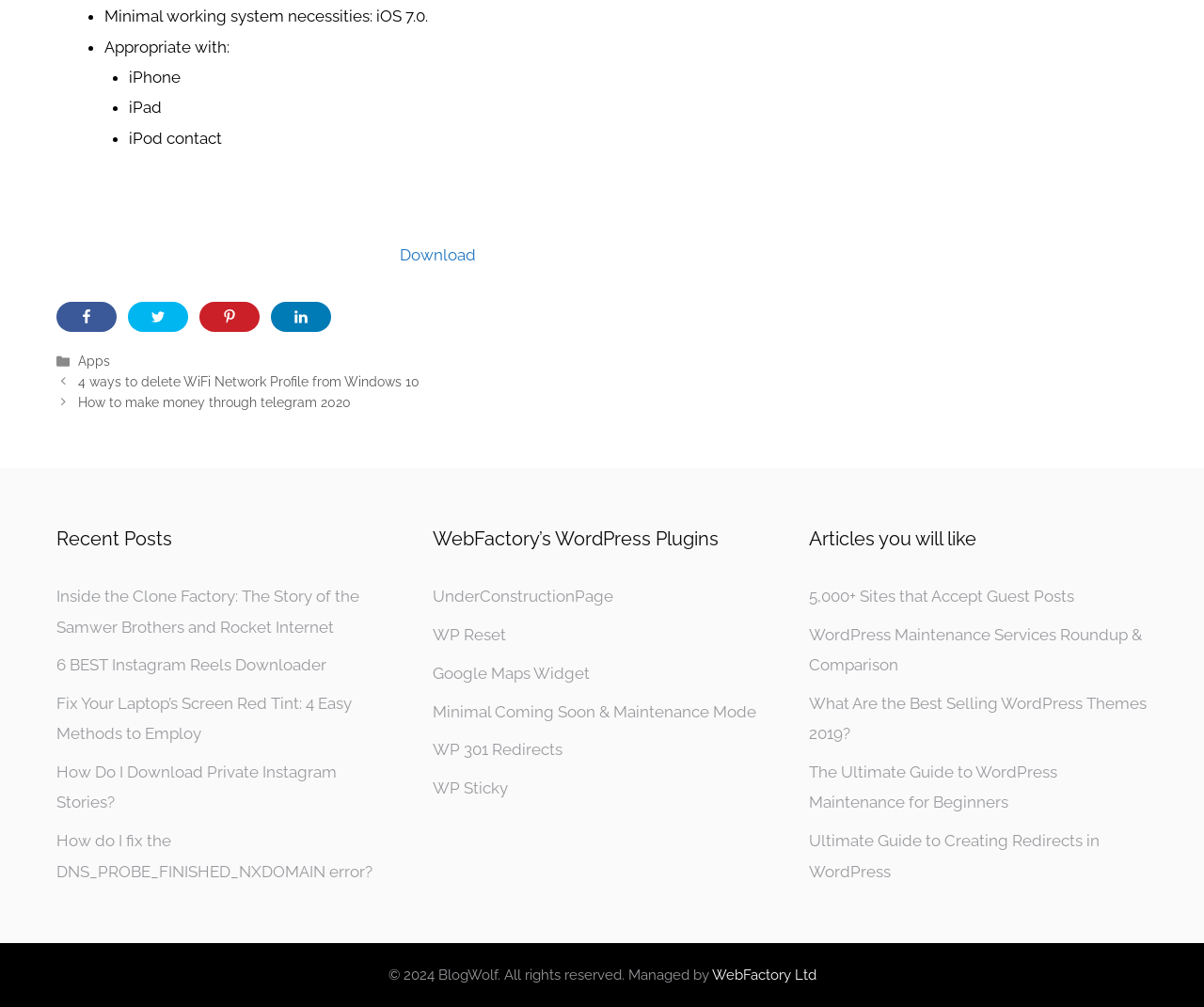What devices are compatible with the app?
Please provide a comprehensive answer based on the contents of the image.

The webpage lists the compatible devices, which includes iPhone, iPad, and iPod touch, indicating that the app can be used on these devices.